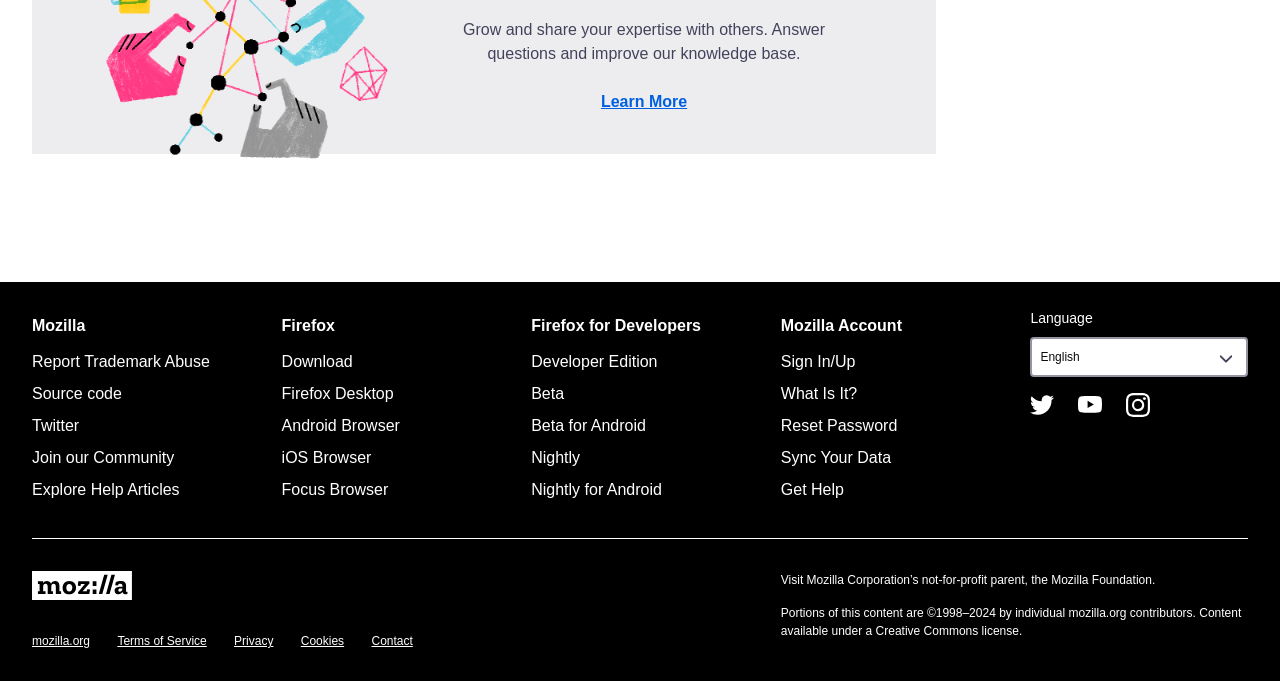What is the organization behind Firefox?
Using the visual information, respond with a single word or phrase.

Mozilla